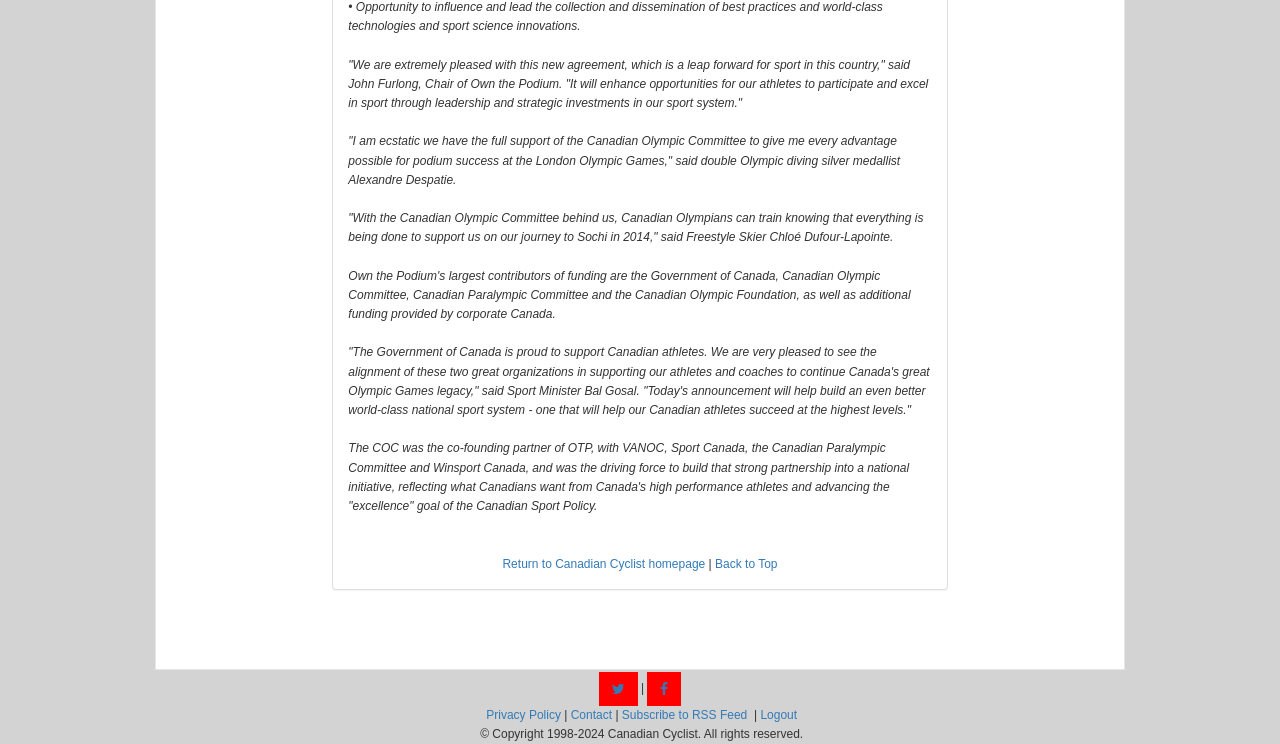What is the purpose of the Canadian Olympic Committee?
Using the details shown in the screenshot, provide a comprehensive answer to the question.

Based on the content of the webpage, it appears that the Canadian Olympic Committee is dedicated to supporting and promoting Canadian athletes, as evidenced by the quotes from athletes and government officials expressing their appreciation for the committee's support.